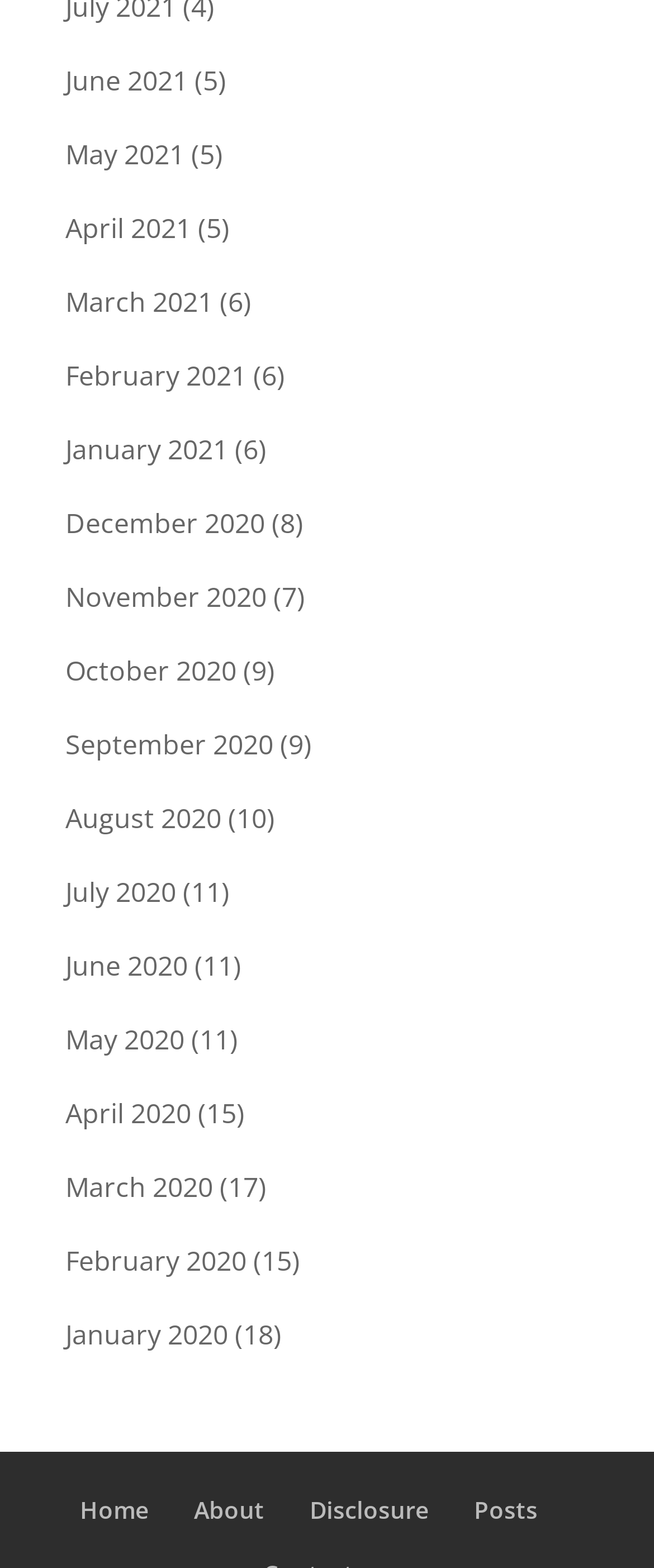What is the earliest month listed?
With the help of the image, please provide a detailed response to the question.

I analyzed the list of months and found that the earliest month listed is January 2020, which is located at the bottom of the list.